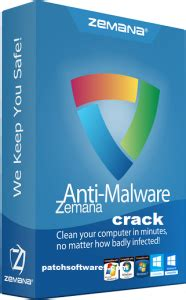Examine the screenshot and answer the question in as much detail as possible: What is the software's effectiveness in eliminating malware?

The caption states that the software can 'Clean your computer in minutes, no matter how badly infected!', which implies that the software is quick and efficient in eliminating malware, unwanted software, and viruses.